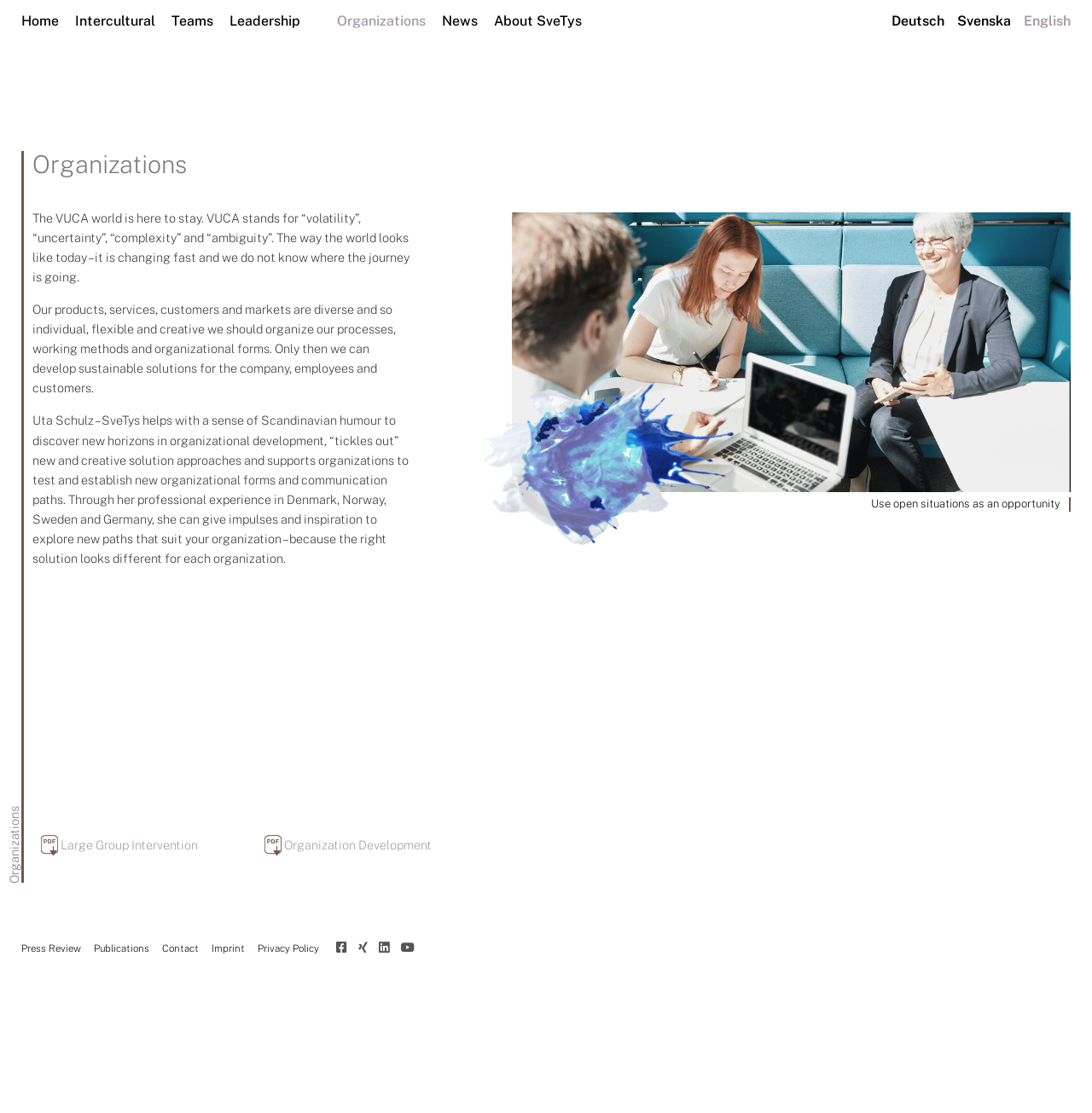Please provide a brief answer to the following inquiry using a single word or phrase:
How many PDF links are available on the webpage?

2